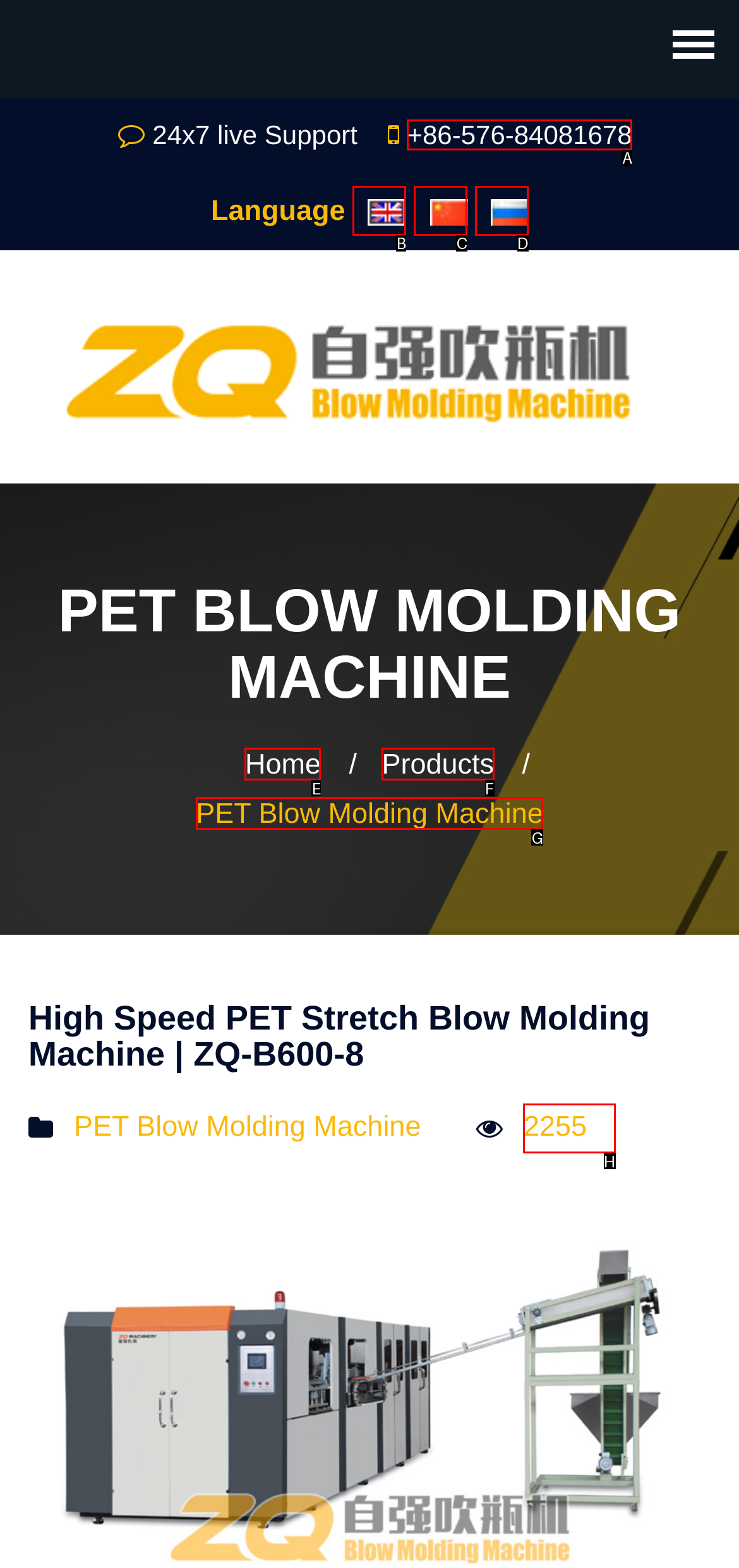Choose the letter that best represents the description: Products. Provide the letter as your response.

F